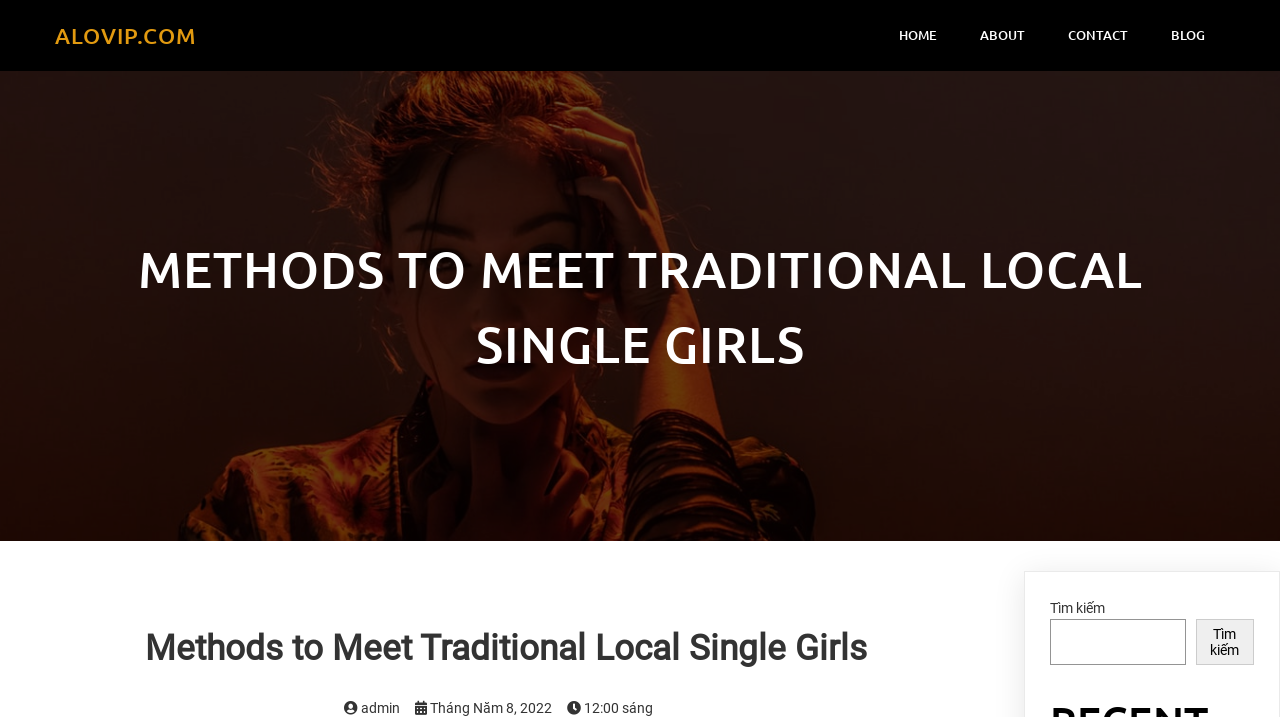Please find the bounding box coordinates for the clickable element needed to perform this instruction: "check blog posts".

[0.899, 0.021, 0.957, 0.078]